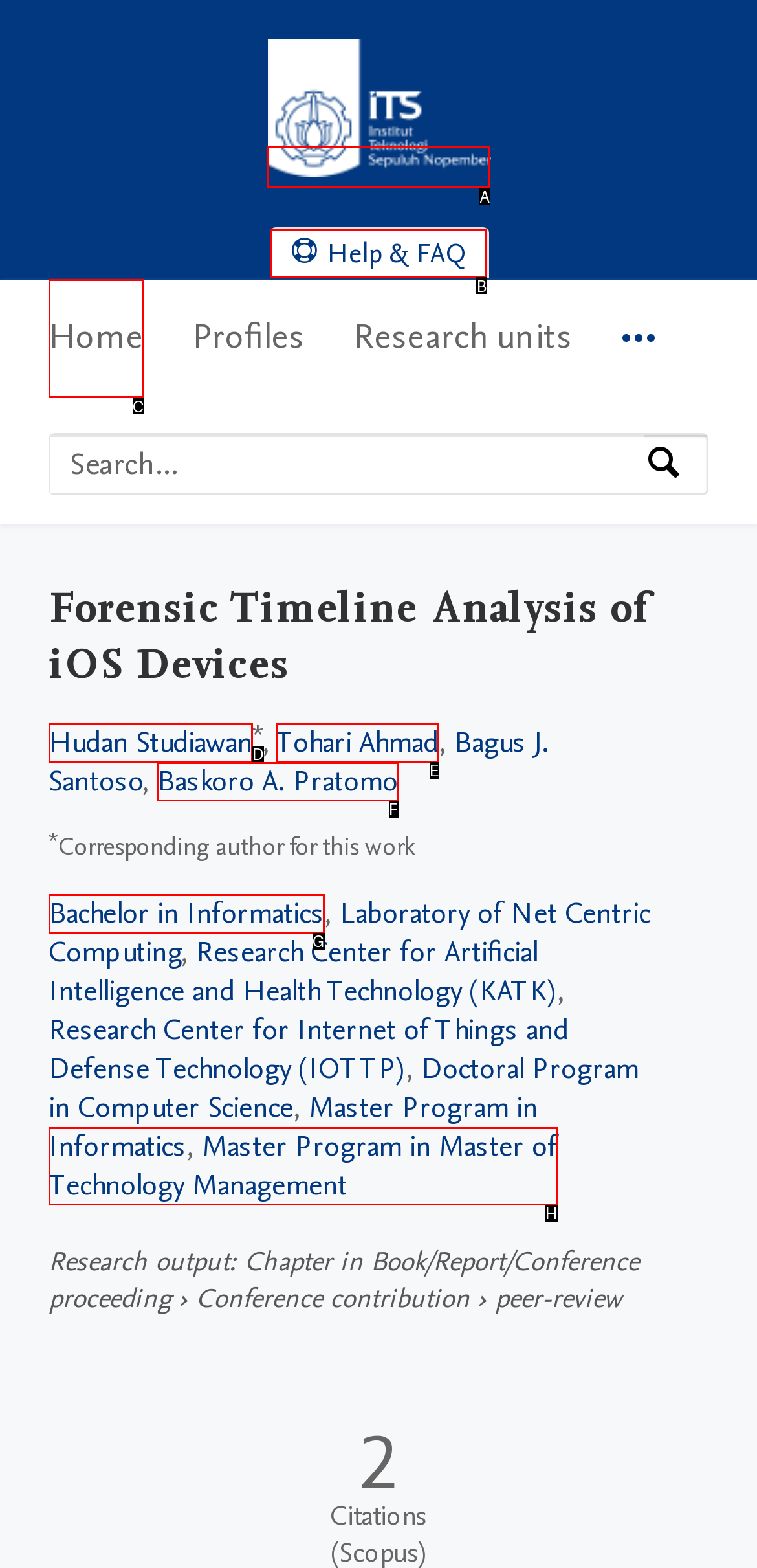What is the letter of the UI element you should click to Search? Provide the letter directly.

None